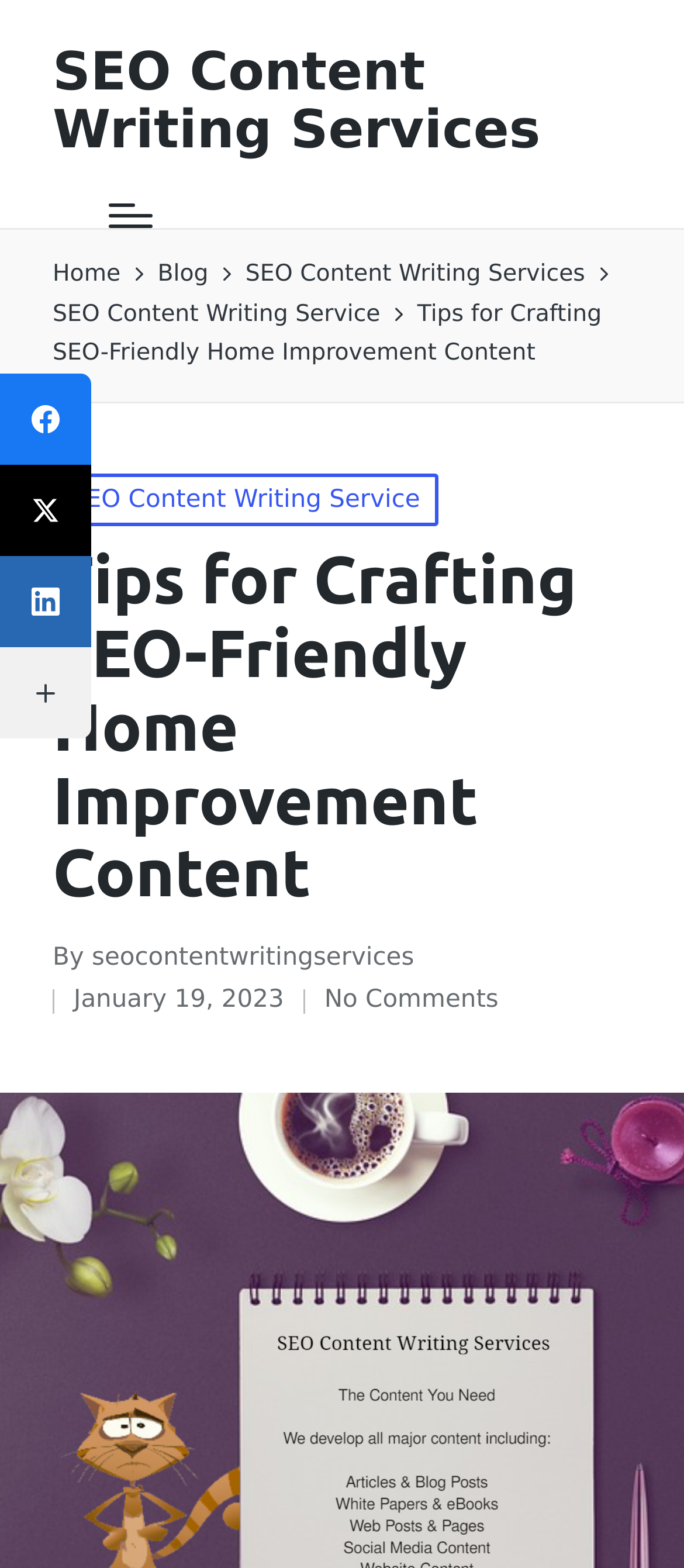Using the webpage screenshot, locate the HTML element that fits the following description and provide its bounding box: "aria-label="Menu"".

[0.159, 0.13, 0.223, 0.145]